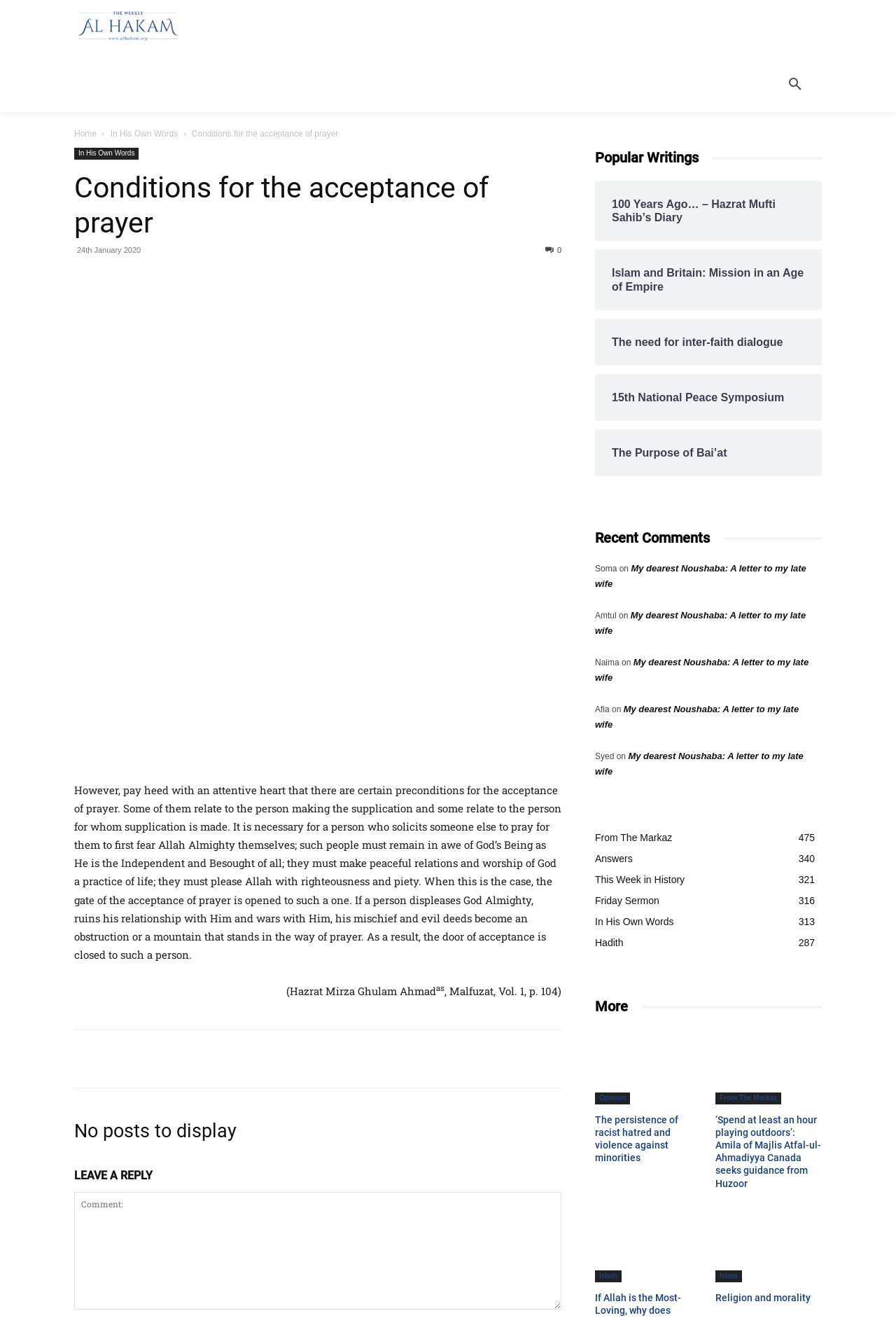Detail the features and information presented on the webpage.

This webpage is about the conditions for the acceptance of prayer, with a focus on Islamic teachings. At the top, there is a navigation menu with links to various sections, including "Al Hakam", "Friday Sermon", "Articles", "News", "AHI Podcast", "EXCLUSIVE", "Announcement", and "More". To the right of the navigation menu, there is a search button.

Below the navigation menu, there is a heading that reads "Conditions for the acceptance of prayer". Underneath this heading, there is a paragraph of text that explains the preconditions for the acceptance of prayer, including the importance of fearing Allah Almighty, making peaceful relations and worship of God a practice of life, and pleasing Allah with righteousness and piety.

To the right of the paragraph, there is an image of Hazrat Mirza Ghulam Ahmad Qadiani. Below the image, there are social media sharing links and a footer section with links to popular writings, recent comments, and other sections.

On the right-hand side of the page, there are several sections, including "Popular Writings", "Recent Comments", and "More". The "Popular Writings" section lists several articles, including "100 Years Ago… – Hazrat Mufti Sahib’s Diary", "Islam and Britain: Mission in an Age of Empire", and "The need for inter-faith dialogue". The "Recent Comments" section lists several comments from users, including "Soma", "Amtul", and "Naima". The "More" section lists several links to other sections, including "Opinion", "From The Markaz", and "Islam".

Overall, the webpage is focused on providing information and resources related to Islamic teachings and the conditions for the acceptance of prayer.